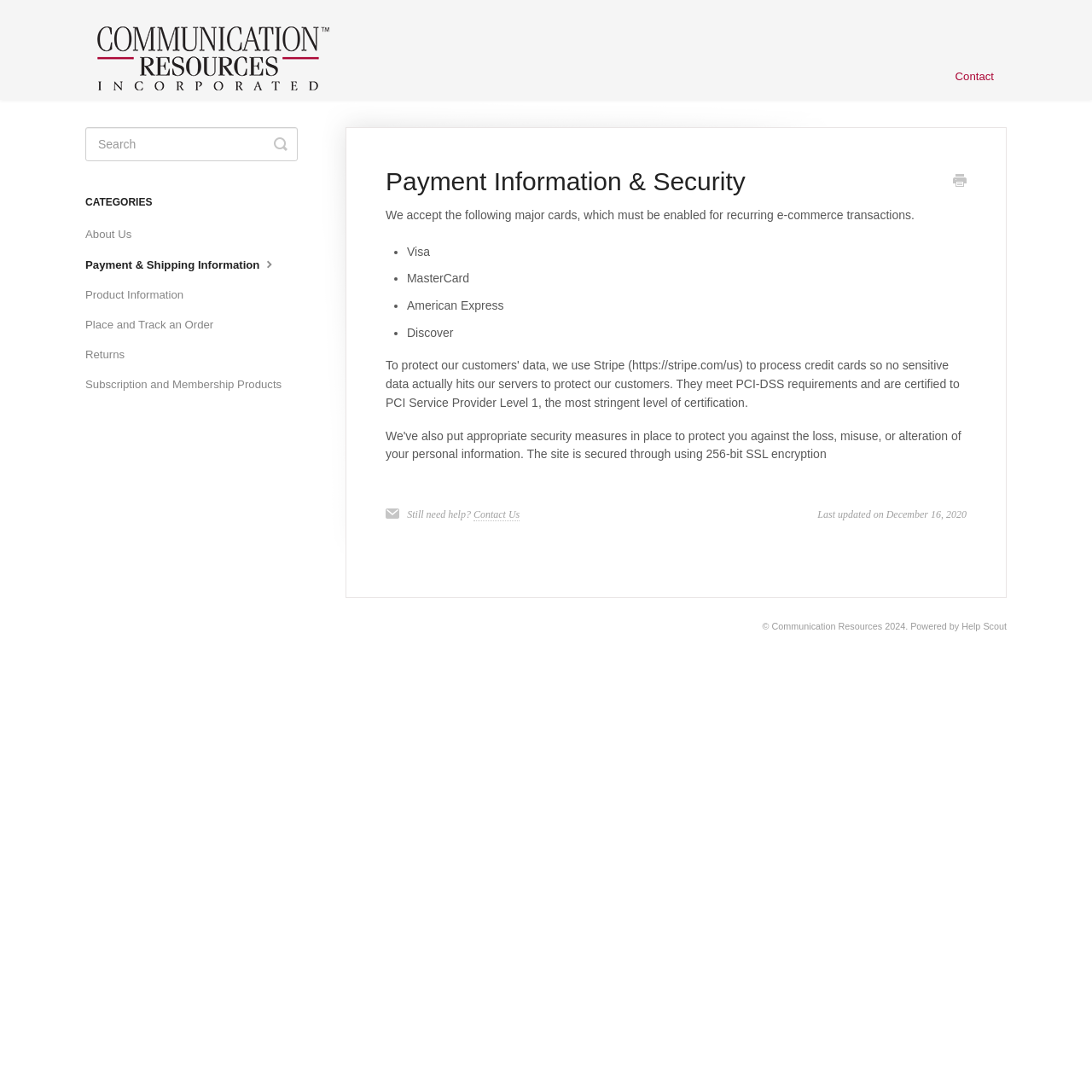Using the provided element description: "Contact", determine the bounding box coordinates of the corresponding UI element in the screenshot.

[0.863, 0.049, 0.922, 0.091]